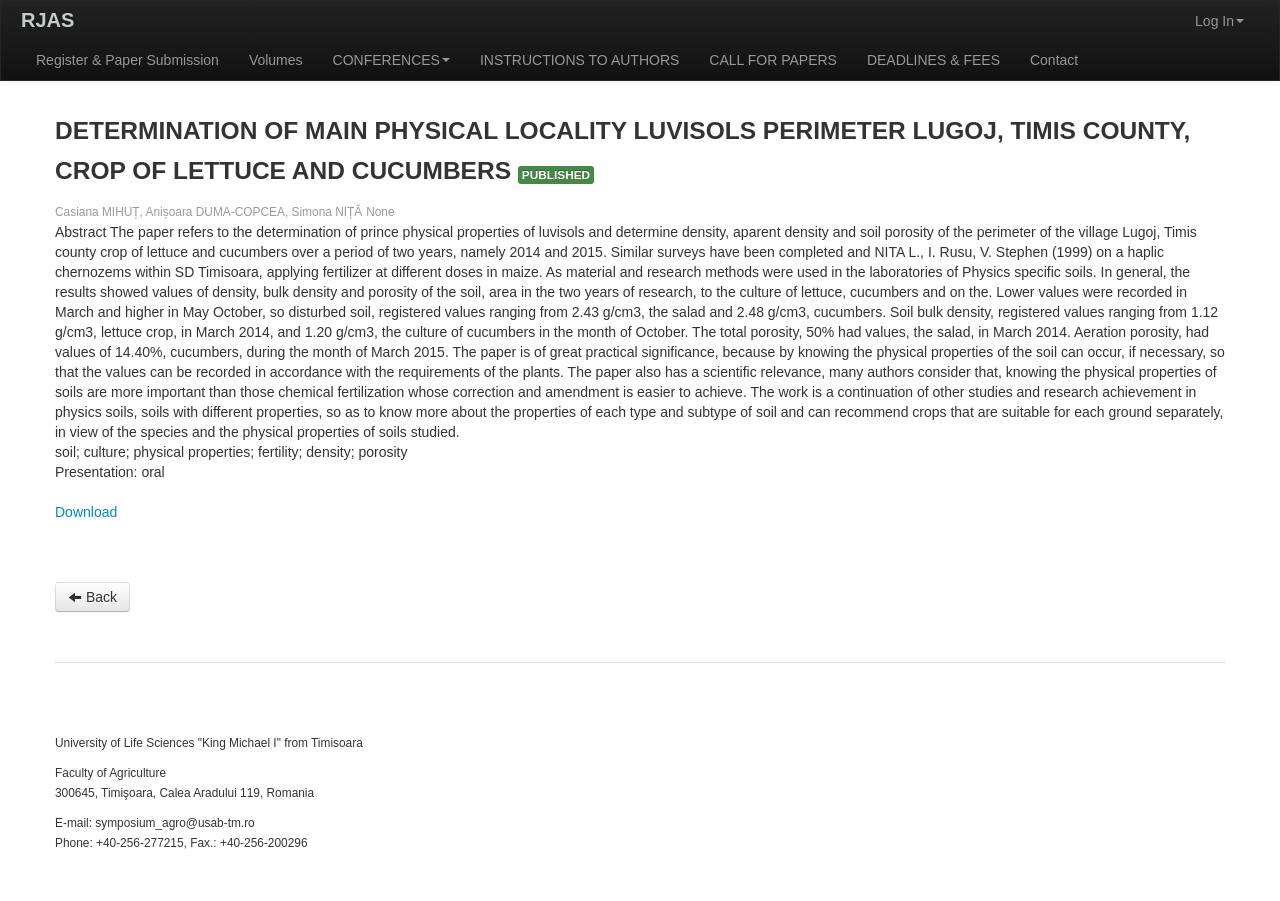Can you show the bounding box coordinates of the region to click on to complete the task described in the instruction: "Download the article"?

[0.043, 0.559, 0.092, 0.577]